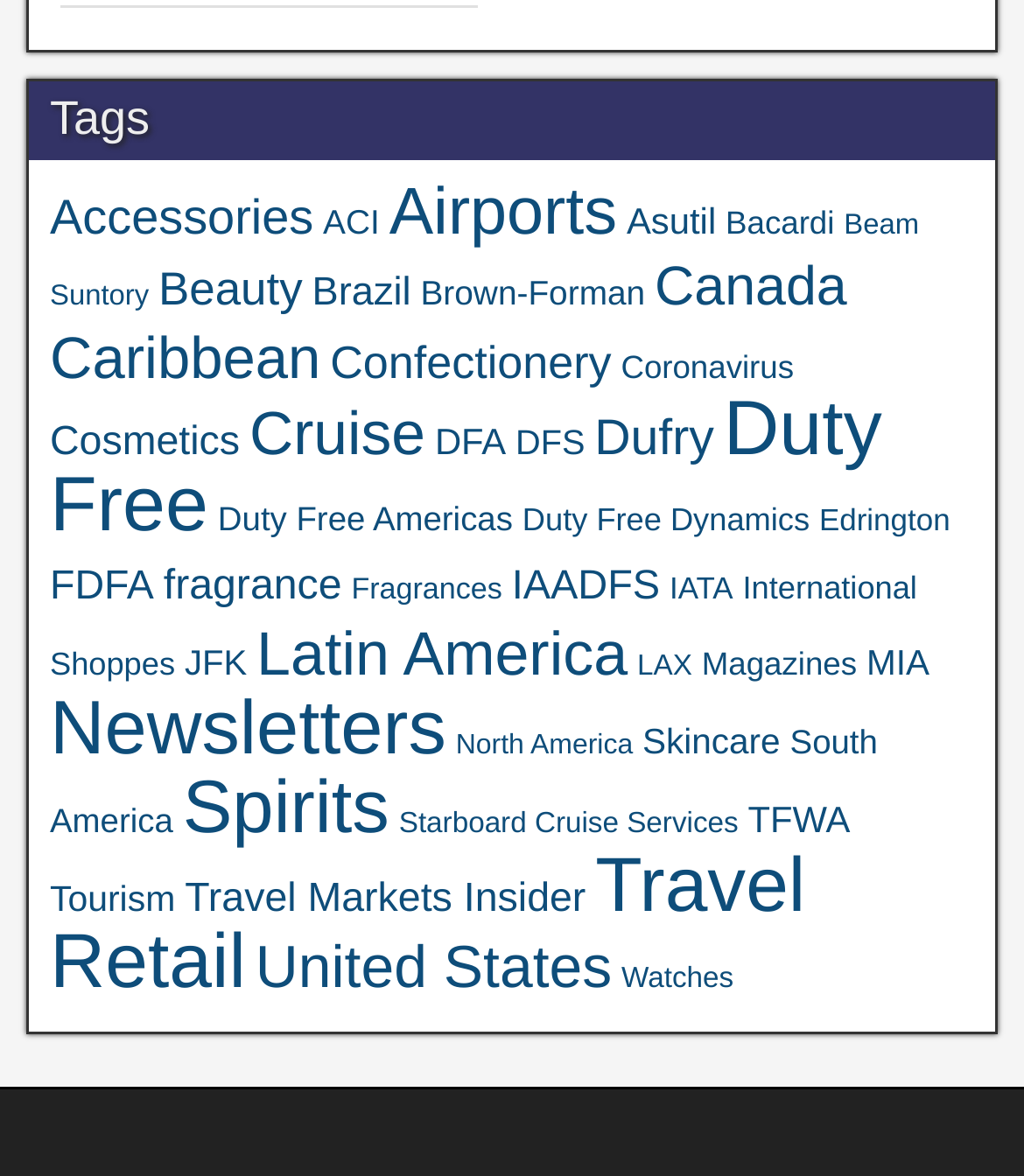Please identify the bounding box coordinates of the clickable area that will fulfill the following instruction: "Explore Beauty". The coordinates should be in the format of four float numbers between 0 and 1, i.e., [left, top, right, bottom].

[0.155, 0.218, 0.295, 0.263]